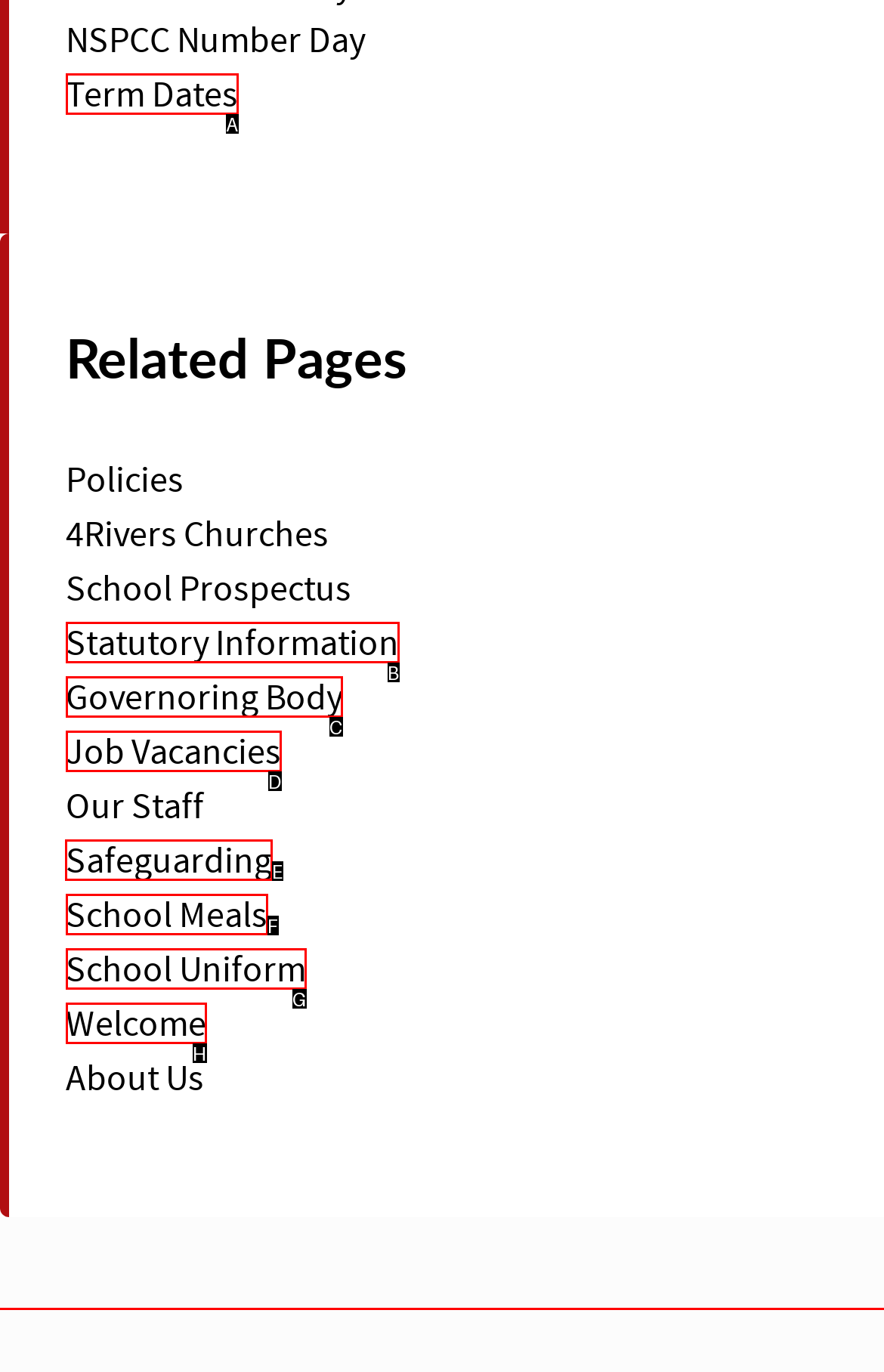For the task: Learn about Safeguarding, tell me the letter of the option you should click. Answer with the letter alone.

E